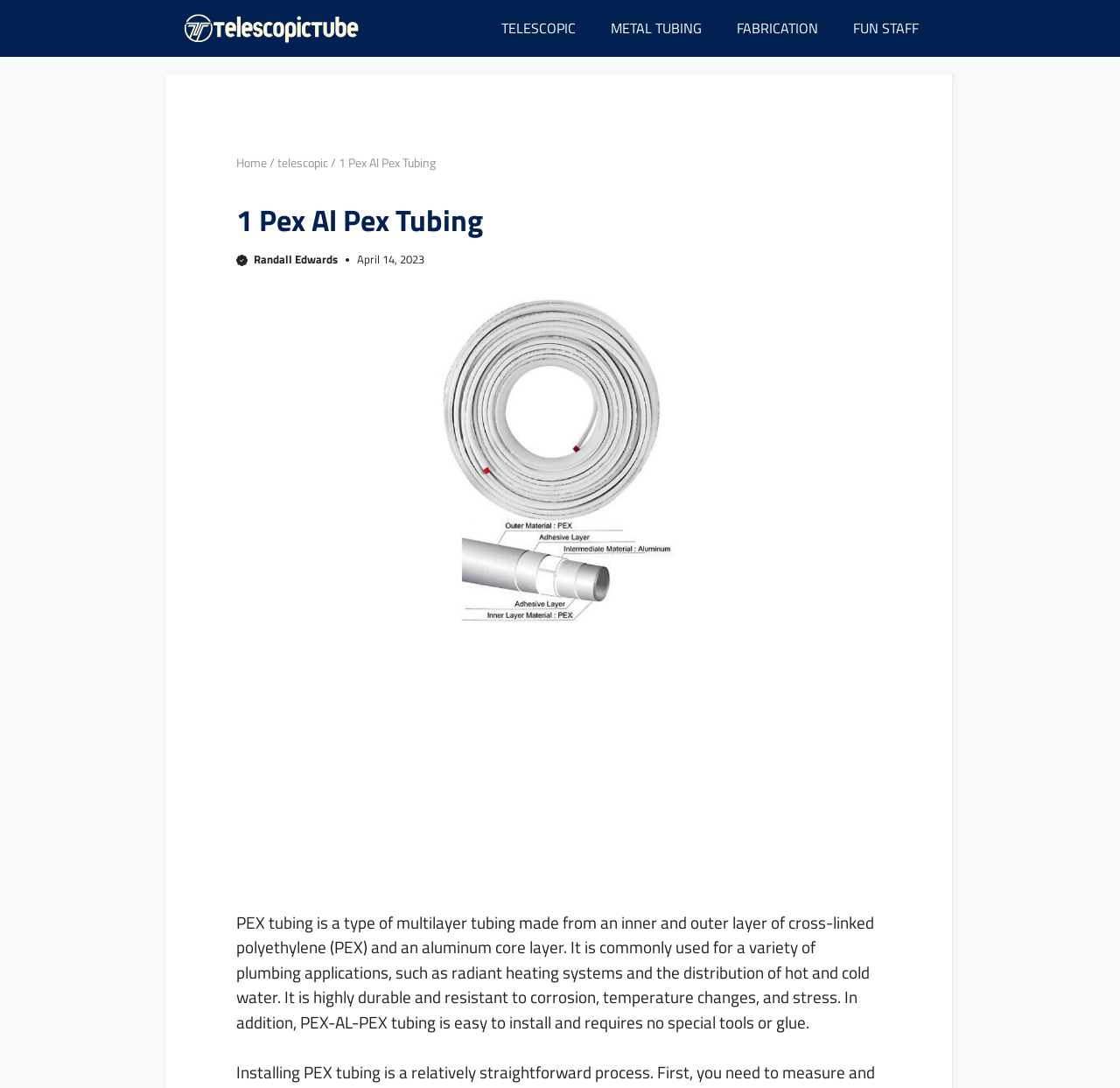What is the image above the text about?
Look at the screenshot and respond with a single word or phrase.

1 Pex Al Pex Tubing